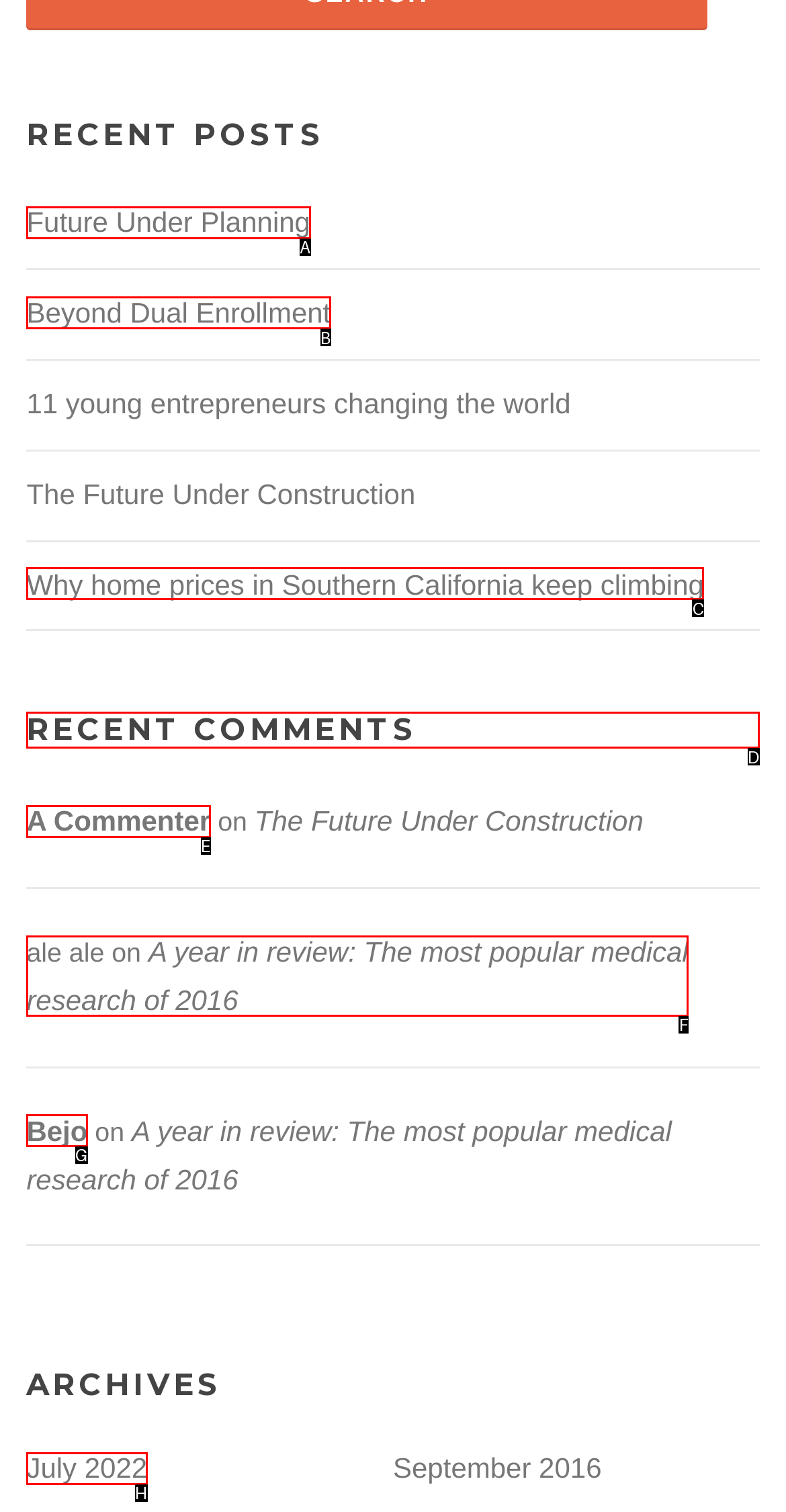Please indicate which HTML element to click in order to fulfill the following task: check recent comments Respond with the letter of the chosen option.

D